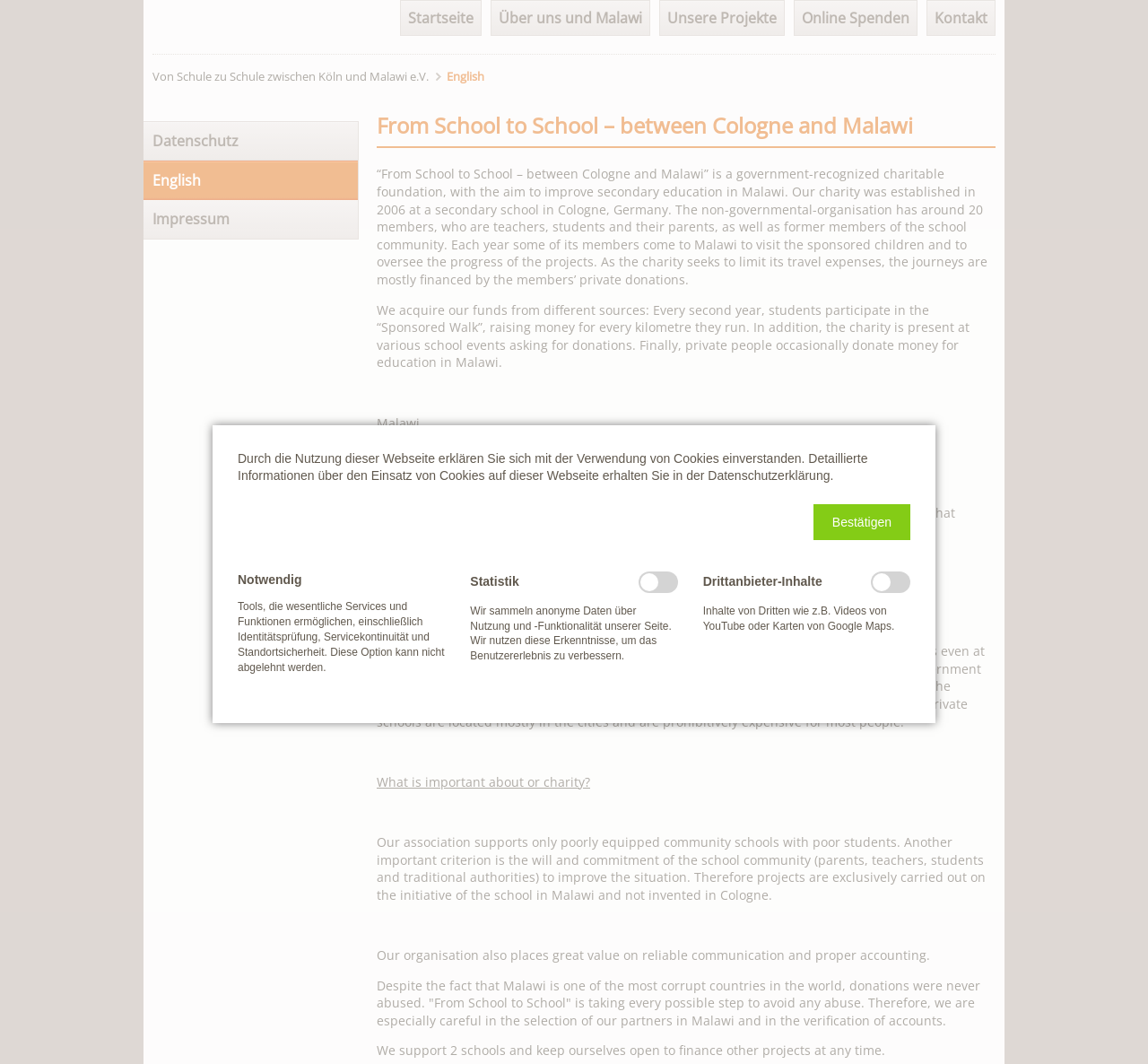Predict the bounding box for the UI component with the following description: "Über uns und Malawi".

[0.427, 0.0, 0.566, 0.034]